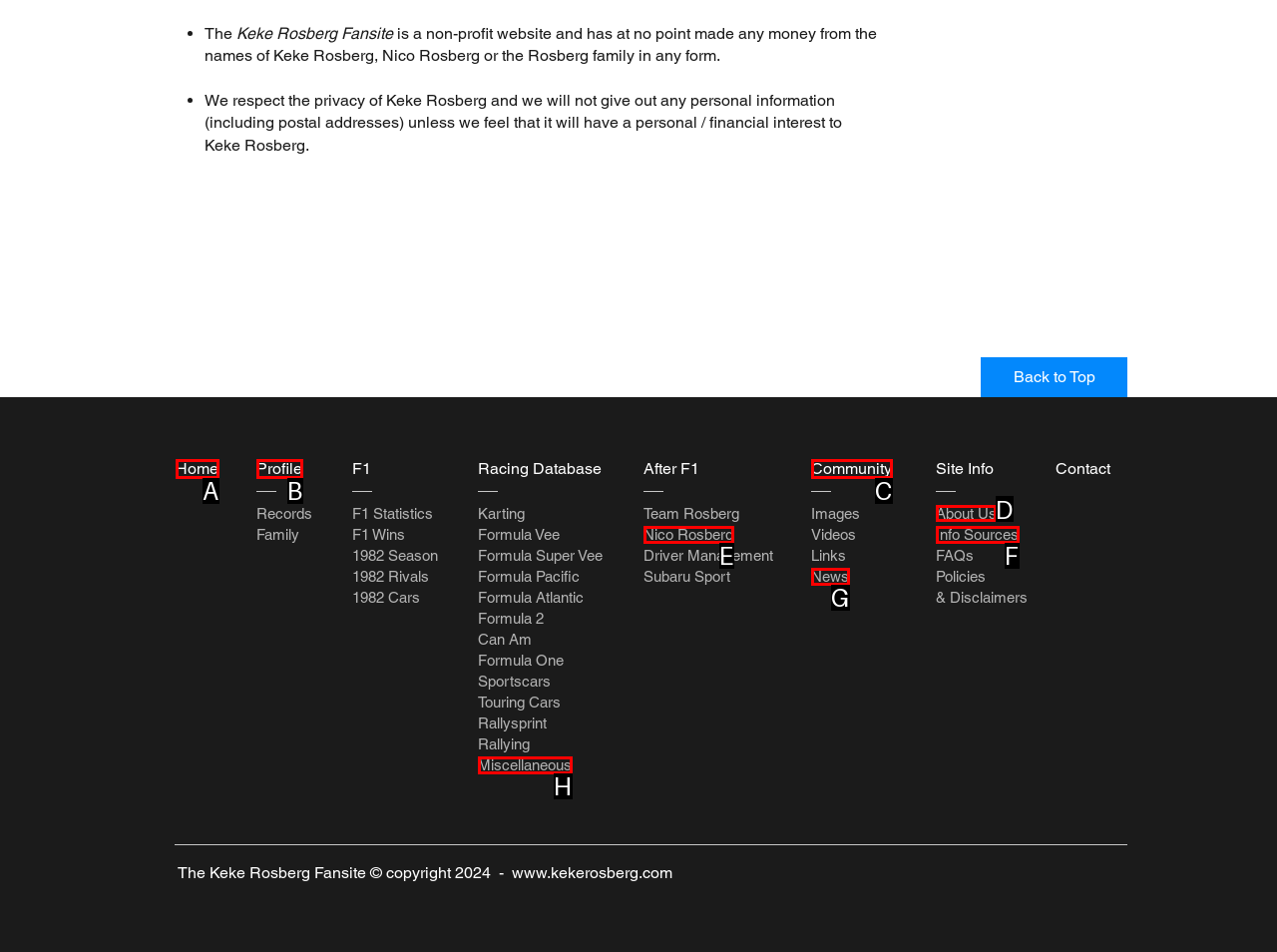Identify the correct UI element to click for the following task: Check the 'About Us' page Choose the option's letter based on the given choices.

D